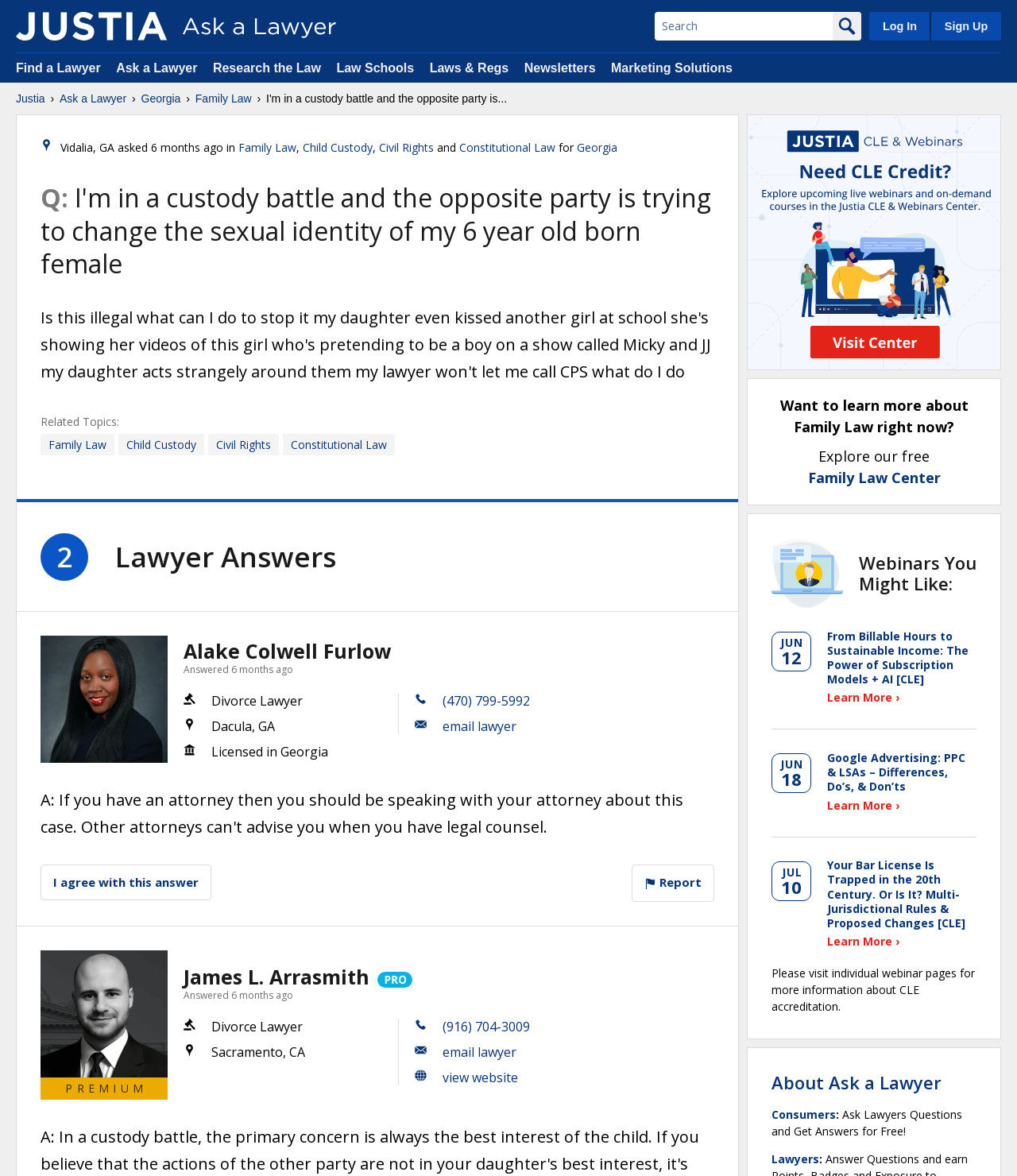Give a detailed overview of the webpage's appearance and contents.

This webpage appears to be a question and answer forum focused on legal issues, specifically a custody battle involving a 6-year-old born female. The page is divided into several sections. 

At the top, there is a navigation bar with links to "Find a Lawyer", "Ask a Lawyer", "Research the Law", and other related topics. Below this, there is a search bar and buttons to log in or sign up. 

The main content of the page is a question posed by someone from Vidalia, GA, which is displayed in a large font. The question is about a custody battle where the opposing party is trying to change the sexual identity of the 6-year-old. 

Below the question, there are two lawyer answers. The first answer is from Alake Colwell Furlow, a divorce lawyer from Dacula, GA. The answer is accompanied by the lawyer's profile picture, contact information, and a "Licensed in Georgia" label. The second answer is from James L. Arrasmith, also a divorce lawyer, but from Sacramento, CA. This answer has a "PREMIUM" label and a "pro label" indicating that the lawyer is a Justia Connect Pro.

Both answers have a timestamp indicating that they were posted 6 months ago. There are also links to agree with the answer, report it, or view the lawyer's website.

On the right side of the page, there are several complementary sections. One section promotes the Justia CLE & Webinars Center, offering live webinars and on-demand courses. Another section asks if the user wants to learn more about Family Law and invites them to explore the Family Law Center. The last section displays webinars that the user might be interested in, with a link to view more.

Overall, the webpage is a platform for people to ask legal questions and receive answers from qualified lawyers, with additional resources and promotions for legal education and services.